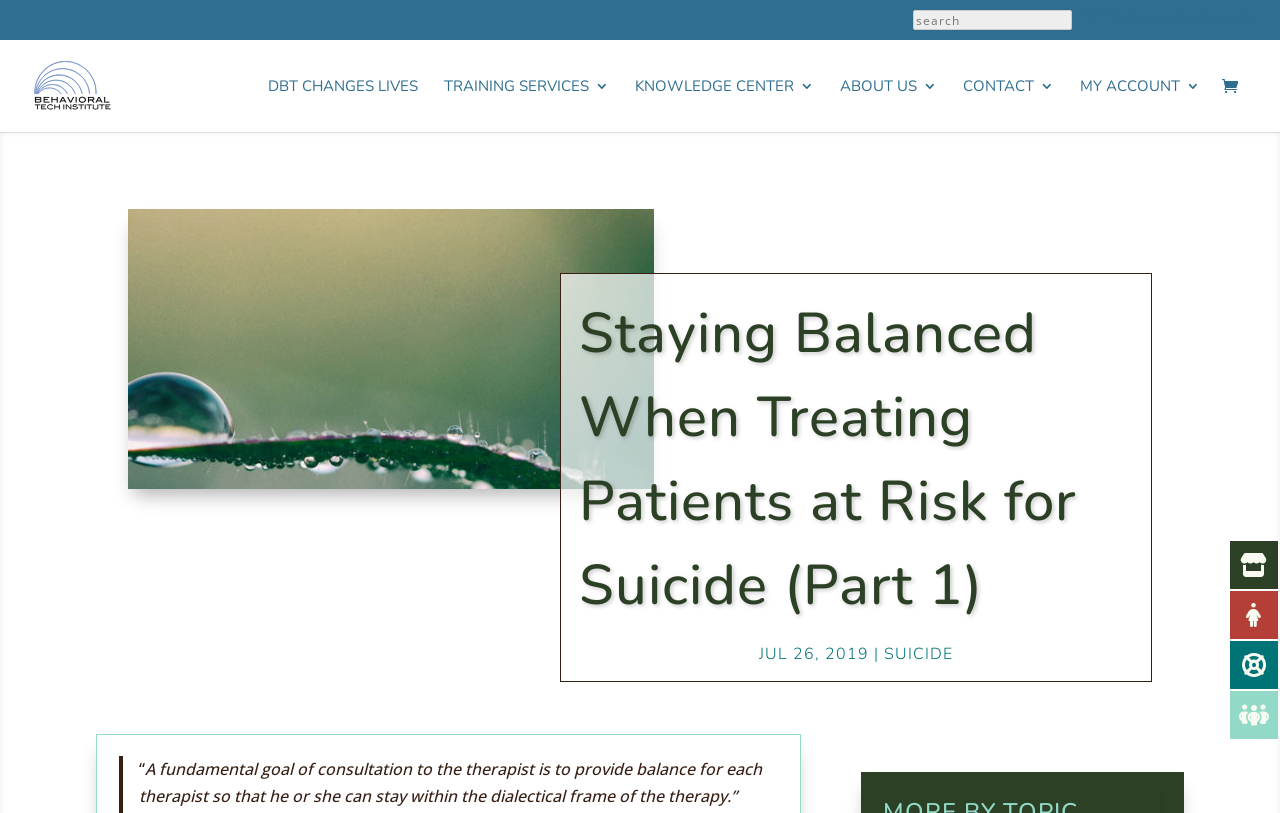What is the primary heading on this webpage?

Staying Balanced When Treating Patients at Risk for Suicide (Part 1)